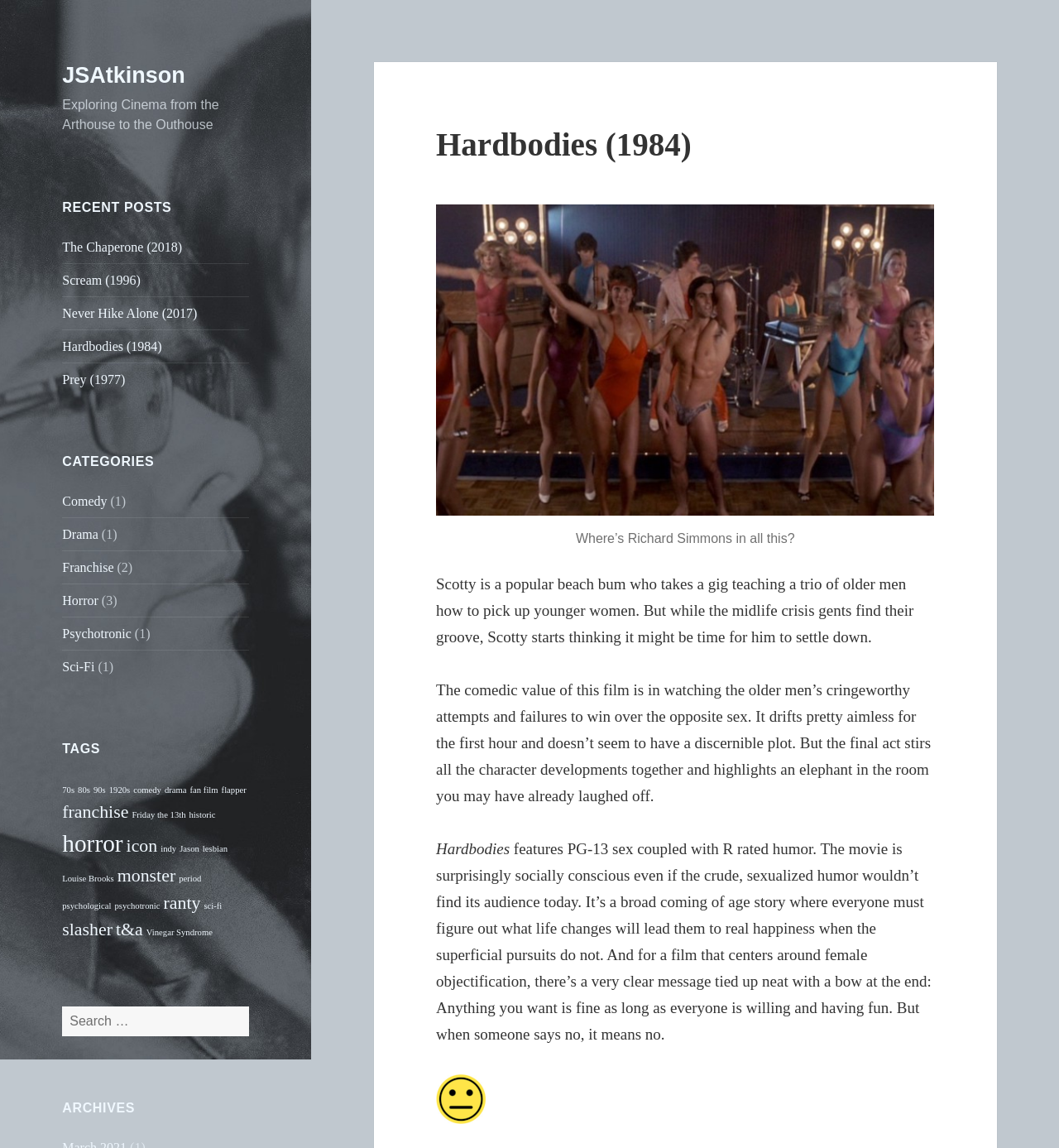Please locate the bounding box coordinates of the element that should be clicked to complete the given instruction: "Click on the 'Sci-Fi' tag".

[0.059, 0.575, 0.089, 0.587]